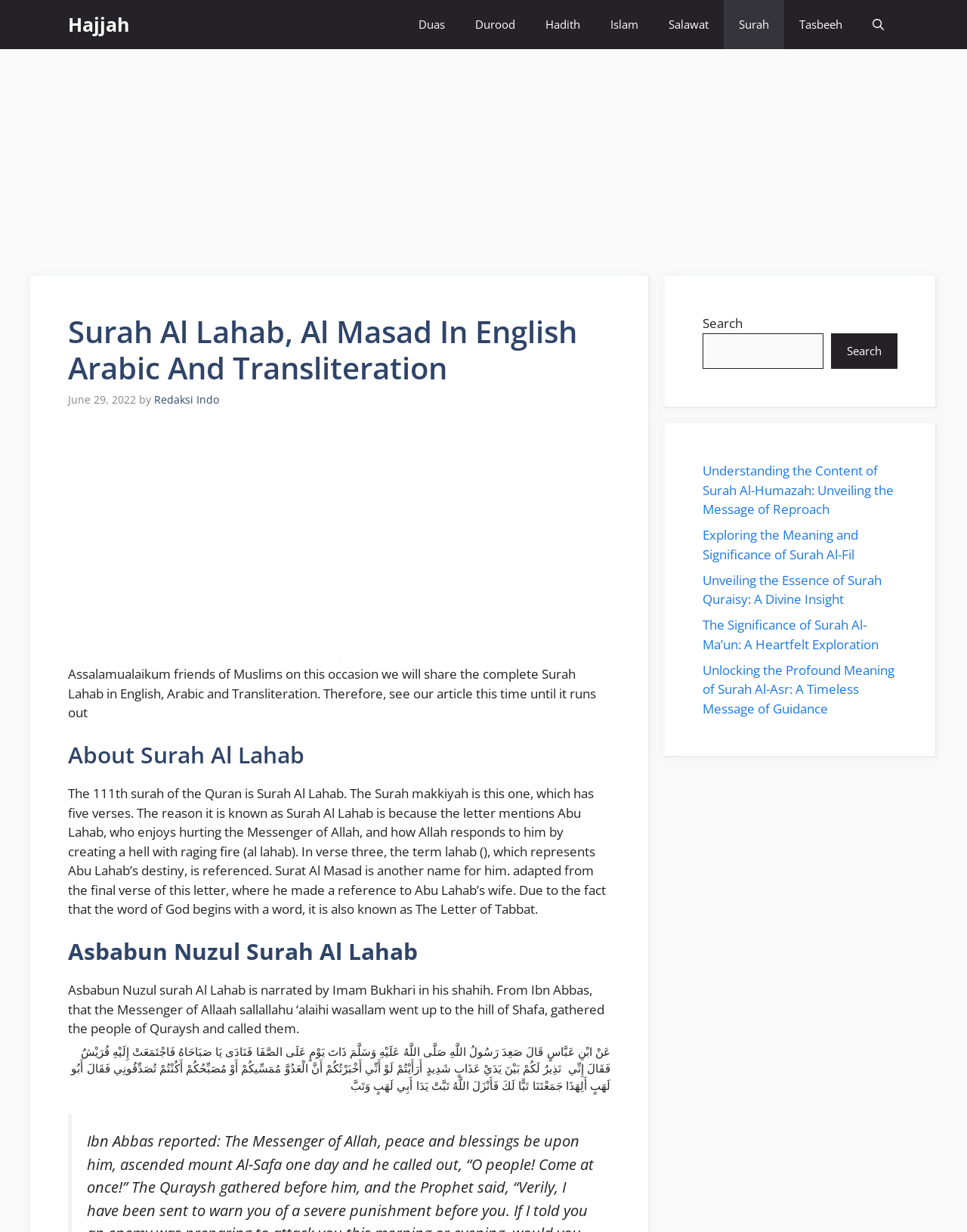Describe all the key features of the webpage in detail.

This webpage is about Surah Al Lahab, a chapter in the Quran, and provides its content in English, Arabic, and Transliteration. At the top, there is a navigation bar with links to various Islamic topics, including Duas, Durood, Hadith, Islam, Salawat, Surah, and Tasbeeh. 

Below the navigation bar, there is a large advertisement section that takes up most of the top half of the page. 

The main content of the webpage starts with a heading that reads "Surah Al Lahab, Al Masad In English Arabic And Transliteration" followed by a time stamp indicating when the article was published. The author's name, Redaksi Indo, is also mentioned. 

There is a brief introduction to the Surah, which explains that it is the 111th chapter of the Quran and has five verses. The Surah is also known as Surah Al Masad, and its name is derived from the mention of Abu Lahab, who is known for hurting the Messenger of Allah. 

The webpage then delves into the content of the Surah, providing its English, Arabic, and Transliteration. There are also sections that discuss the background and significance of the Surah, including its revelation and its message. 

On the right side of the page, there is a search bar that allows users to search for specific topics or keywords. Below the search bar, there are links to related articles, including "Understanding the Content of Surah Al-Humazah", "Exploring the Meaning and Significance of Surah Al-Fil", and "Unveiling the Essence of Surah Quraisy".